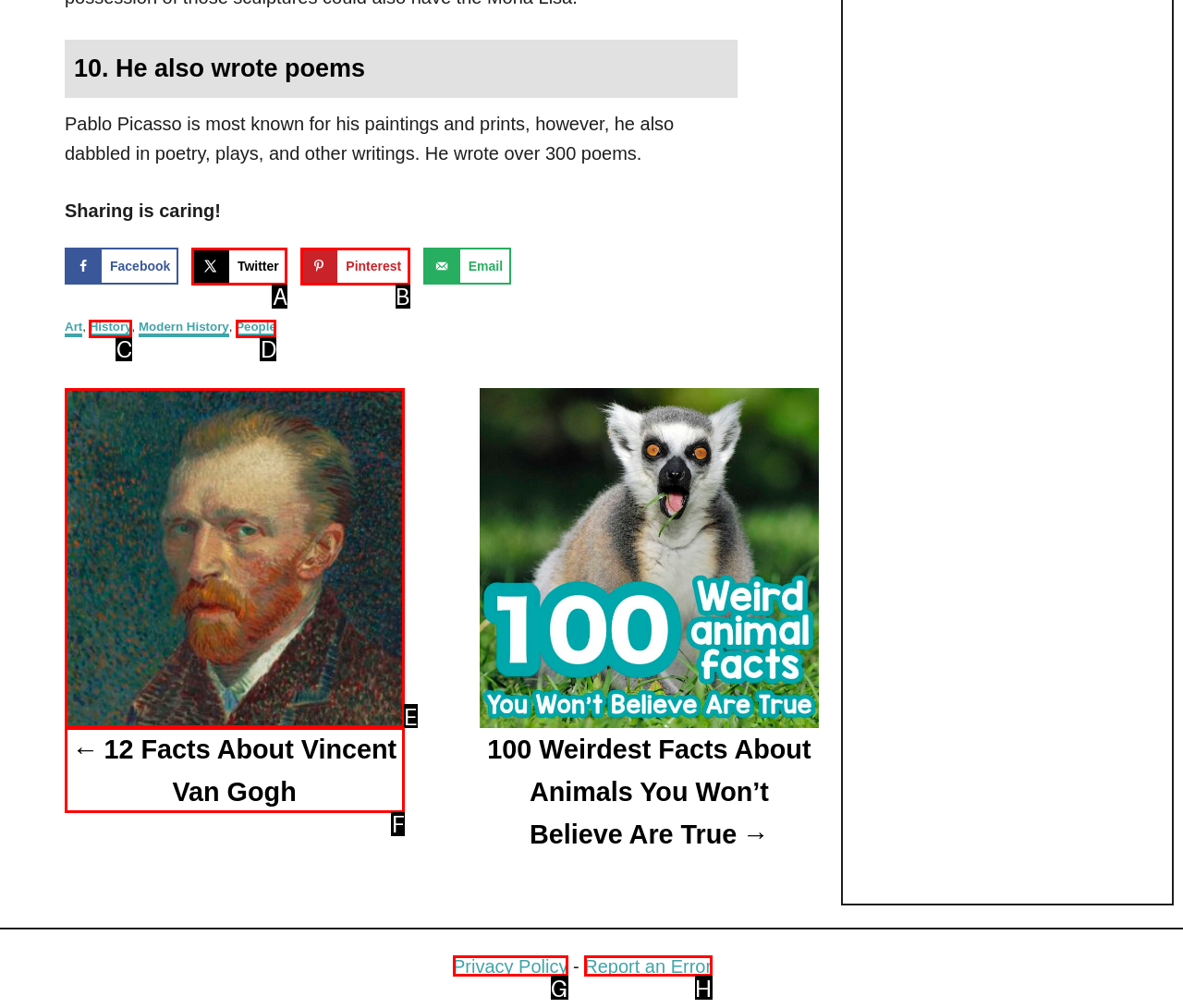To execute the task: View previous post, which one of the highlighted HTML elements should be clicked? Answer with the option's letter from the choices provided.

F